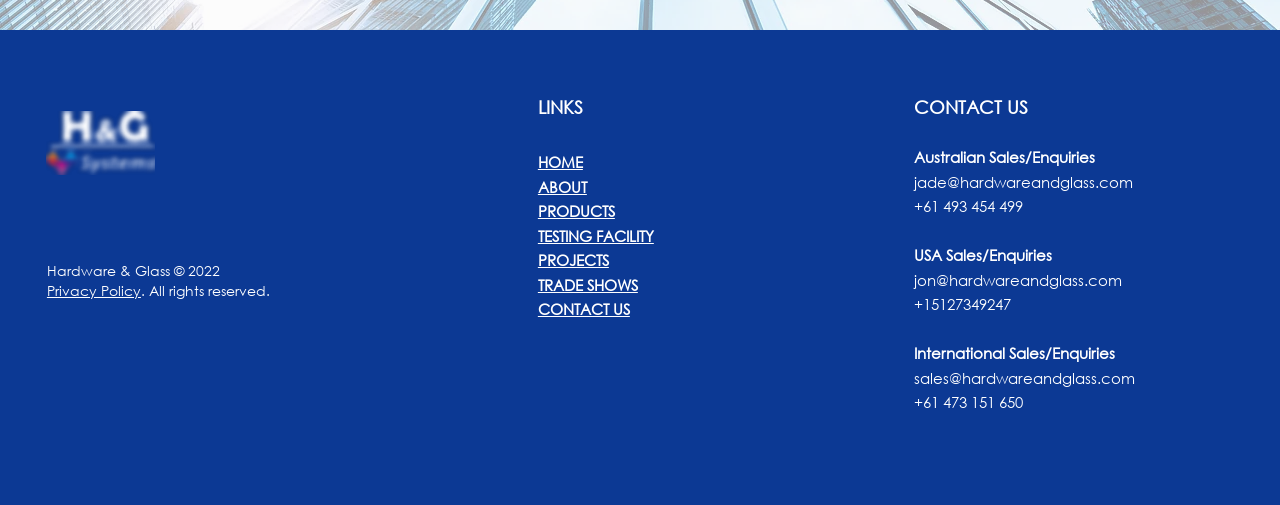Please determine the bounding box coordinates of the element to click in order to execute the following instruction: "Contact Australian Sales". The coordinates should be four float numbers between 0 and 1, specified as [left, top, right, bottom].

[0.714, 0.34, 0.885, 0.379]